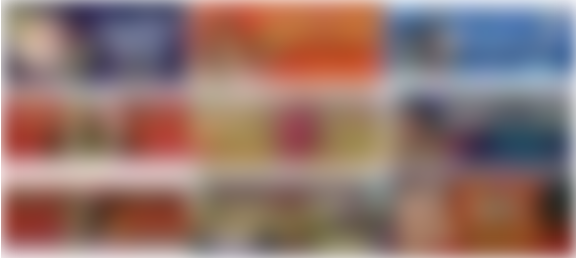Give a detailed account of everything present in the image.

The image showcases a vibrant collection of vintage grape packing labels from Lodi, reflecting the rich history of the wine region. Dating back to the 1920s, '30s, and '40s, these colorful labels highlight the traditional packaging used for fresh grapes, which are often sold in 36-pound crates. The aesthetic variety emphasizes both nostalgia and the nostalgic connection that home winemakers across the United States and Canada maintain with these labels, as they continue to purchase grapes in similar, eye-catching designs. This visual representation serves as a fascinating glimpse into the craftsmanship and marketing of Lodi's grape industry throughout the decades.